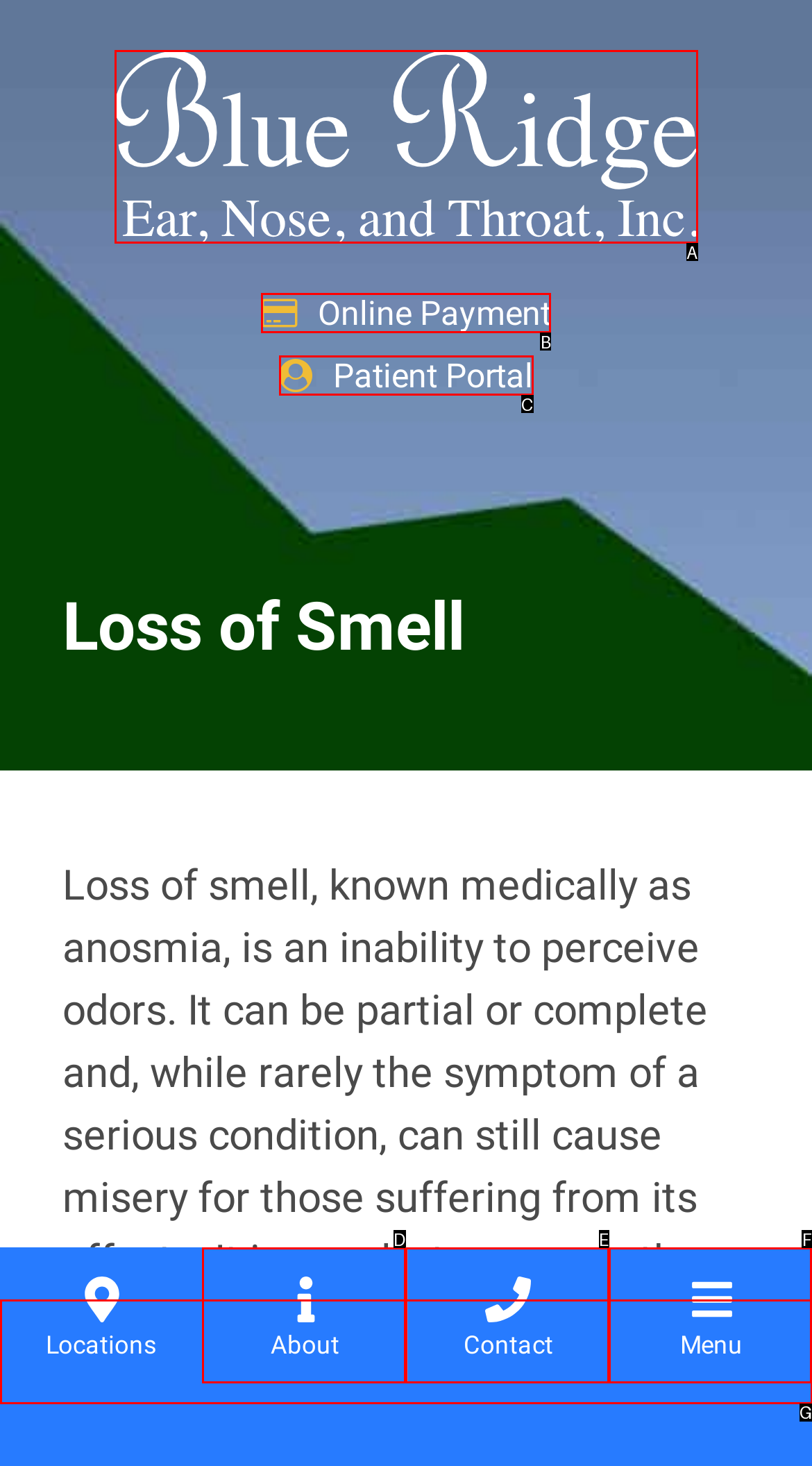Identify the HTML element that corresponds to the following description: alt="Blue Ridge ENT" Provide the letter of the best matching option.

A